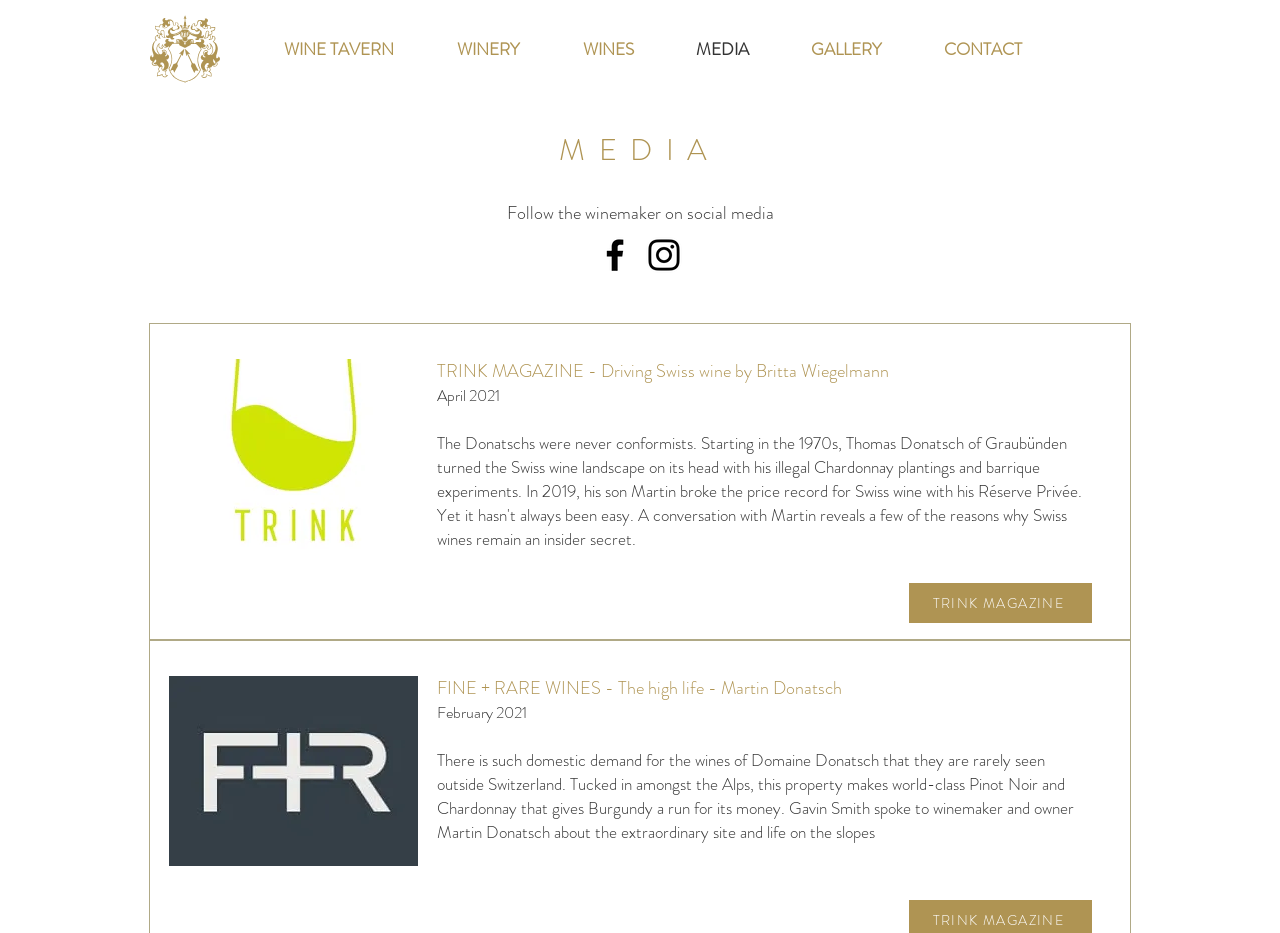What is the name of the magazine mentioned? Please answer the question using a single word or phrase based on the image.

TRINK MAGAZINE